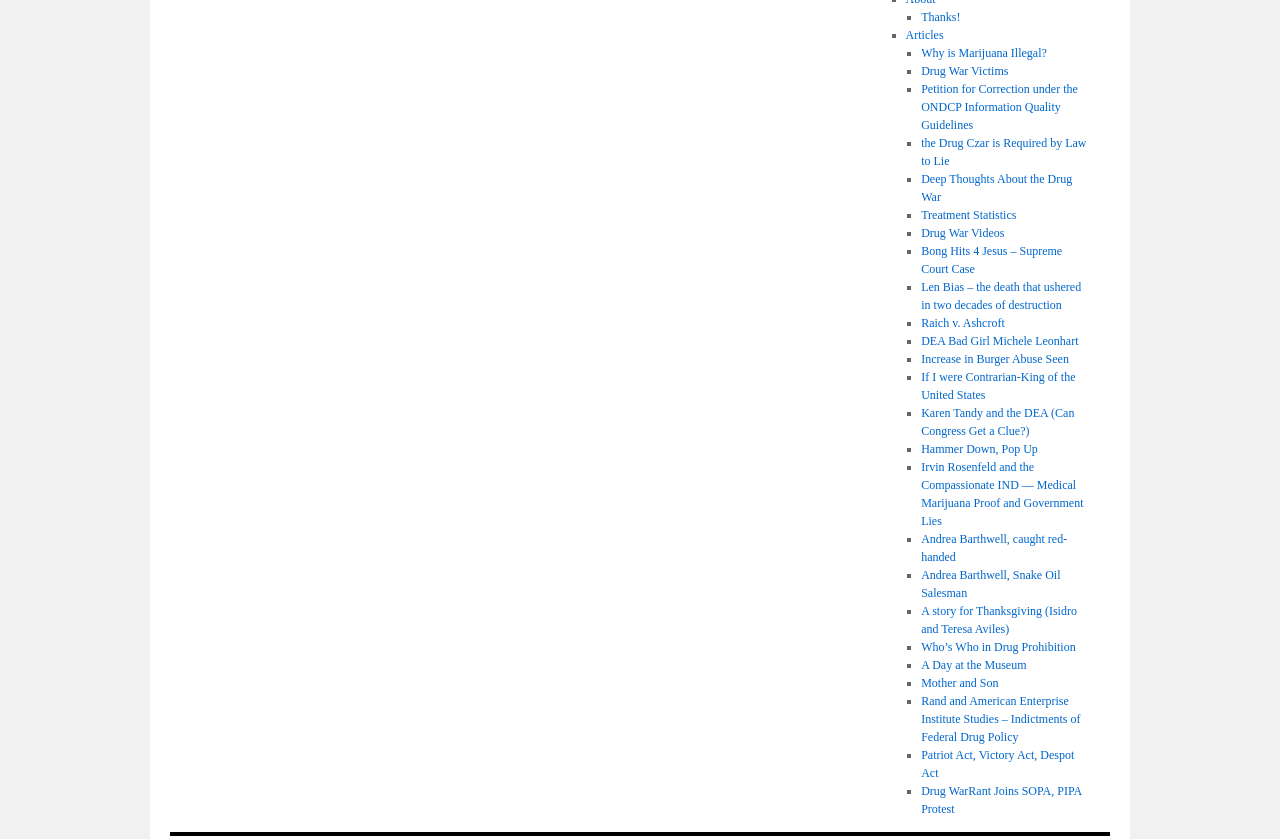Locate the UI element described by Why is Marijuana Illegal? and provide its bounding box coordinates. Use the format (top-left x, top-left y, bottom-right x, bottom-right y) with all values as floating point numbers between 0 and 1.

[0.72, 0.055, 0.818, 0.071]